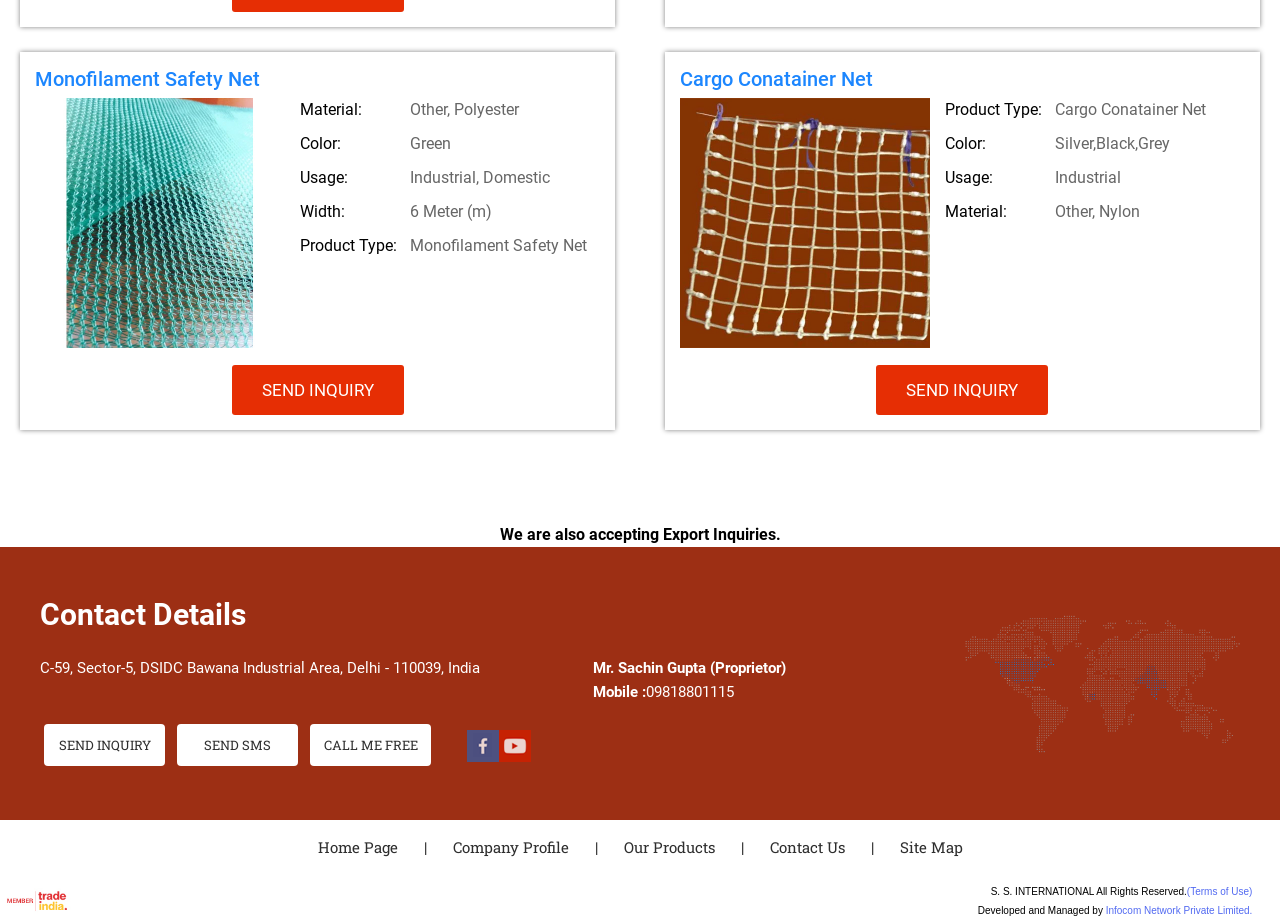Show the bounding box coordinates for the HTML element as described: "title="Facebook"".

[0.365, 0.812, 0.39, 0.833]